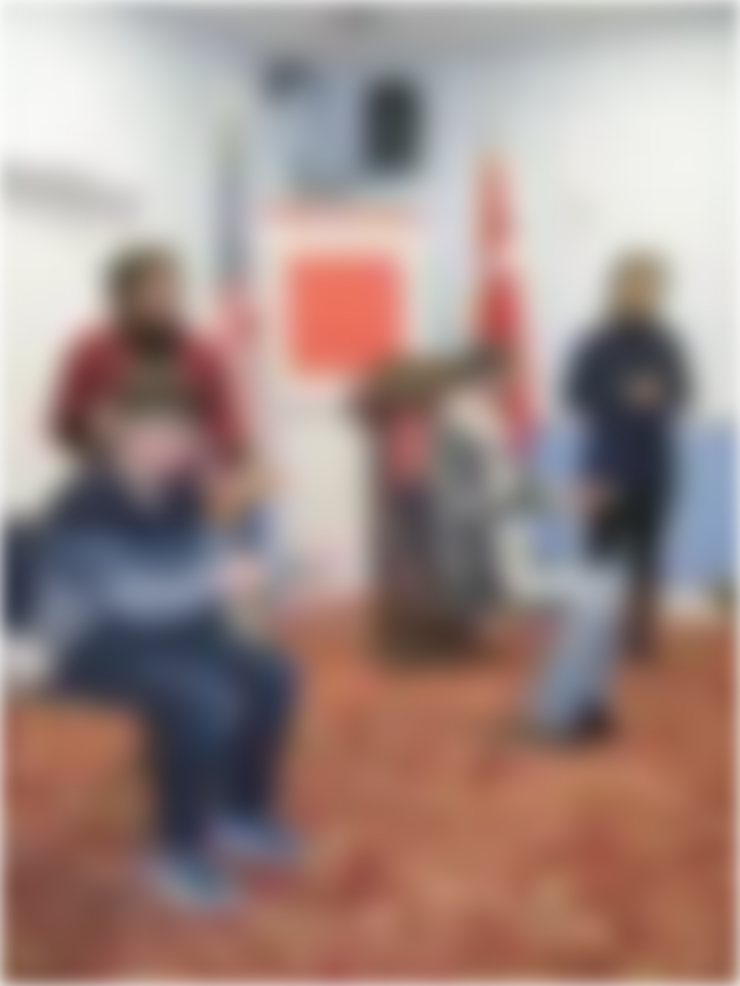Give a meticulous account of what the image depicts.

The image titled "Steps Towards Success" captures a dynamic scene within a community gathering or event. In the foreground, a young boy sits attentively, perhaps engaging with an activity or presentation, while individuals stand around him. Two adults, one dressed in a maroon shirt and the other in a dark outfit, are present, suggesting a collaborative or instructional environment. 

The setting features flags in the background, likely indicating a formal or governmental context, and a prominent red poster that adds a vibrant touch to the room. Overall, this image illustrates an engaging moment of learning or community interaction, highlighting elements of support and involvement from both adults and youth.